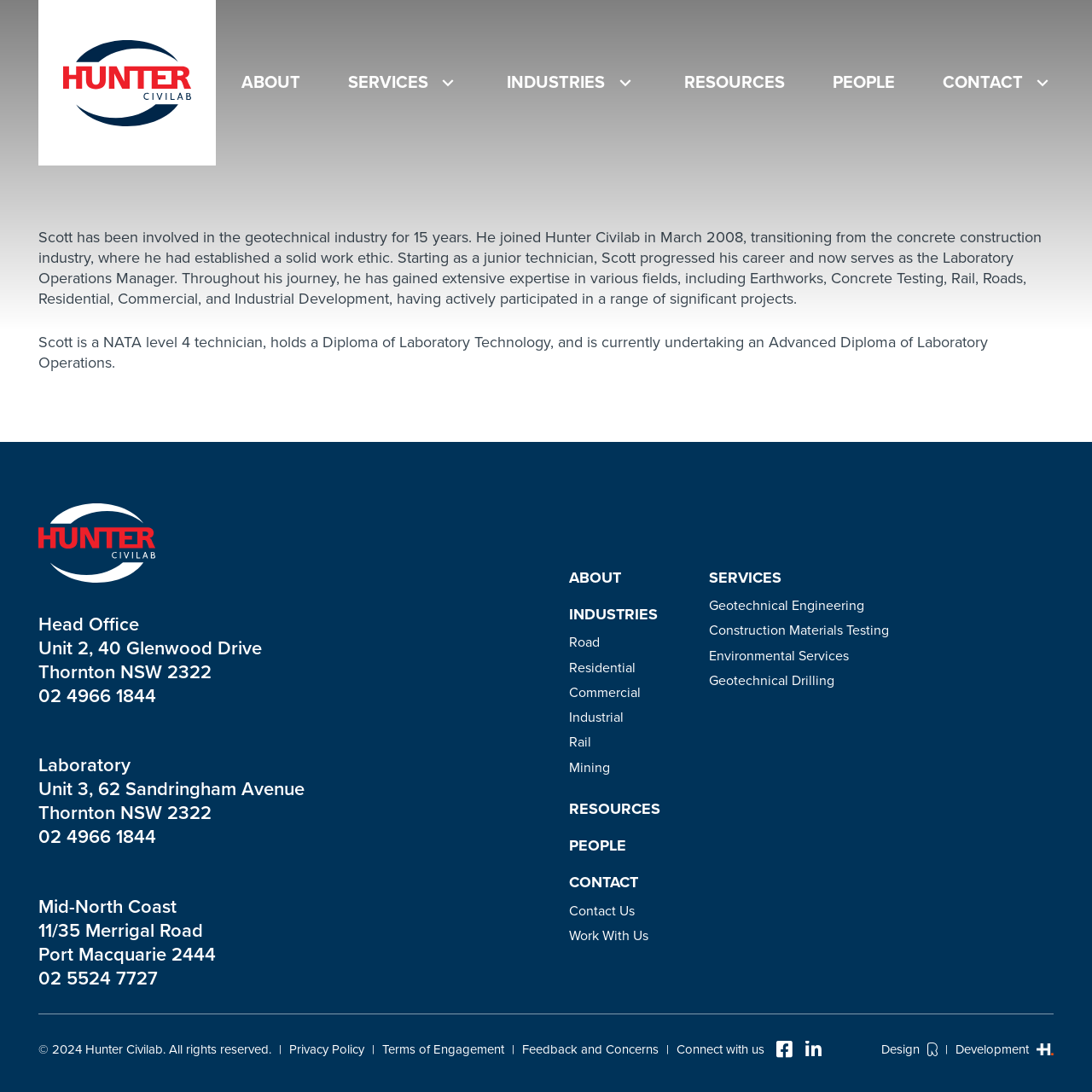What is the phone number of the Head Office?
Your answer should be a single word or phrase derived from the screenshot.

02 4966 1844